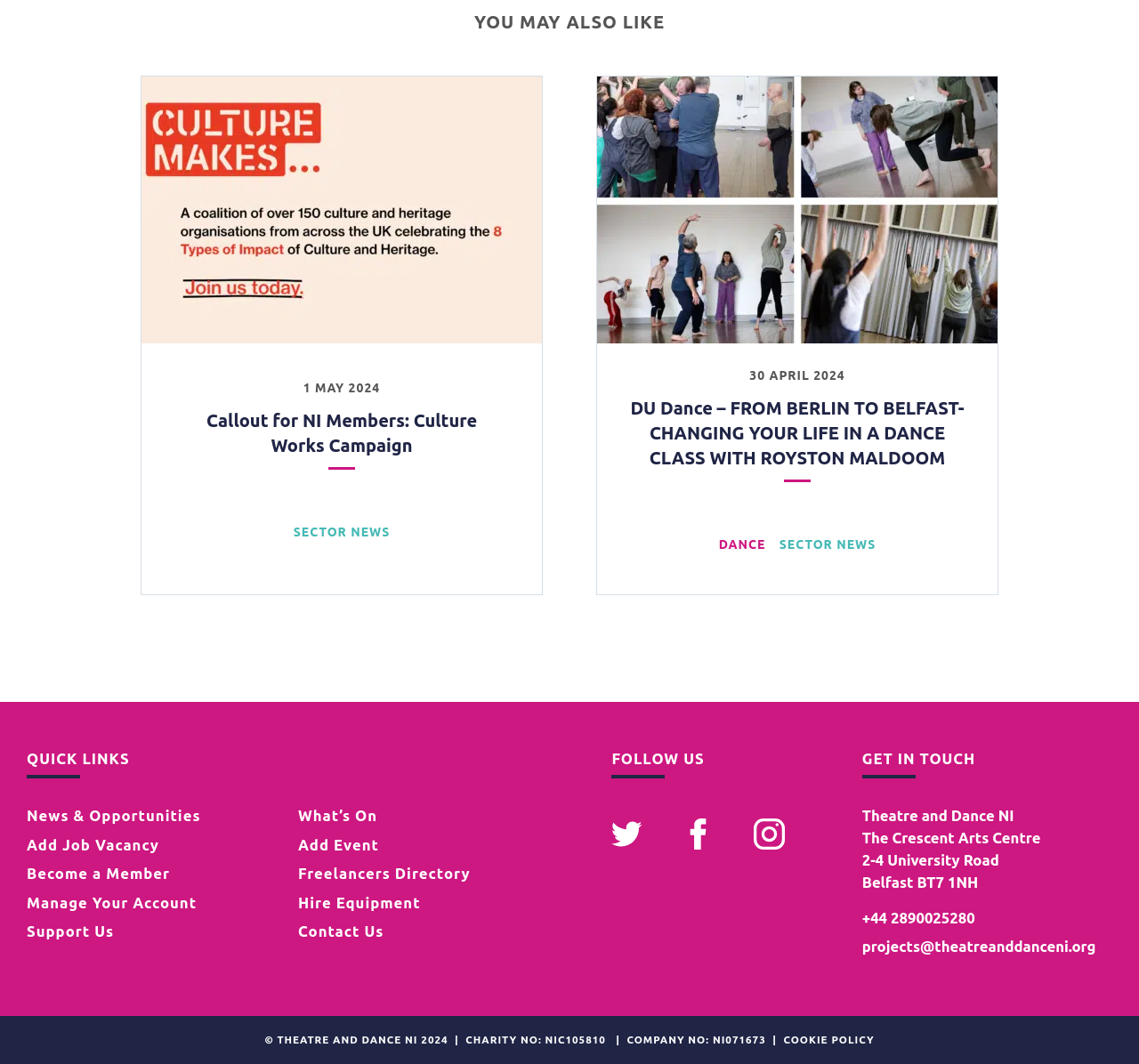Please specify the bounding box coordinates for the clickable region that will help you carry out the instruction: "View the 'DU Dance – FROM BERLIN TO BELFAST- CHANGING YOUR LIFE IN A DANCE CLASS WITH ROYSTON MALDOOM' article".

[0.523, 0.071, 0.877, 0.559]